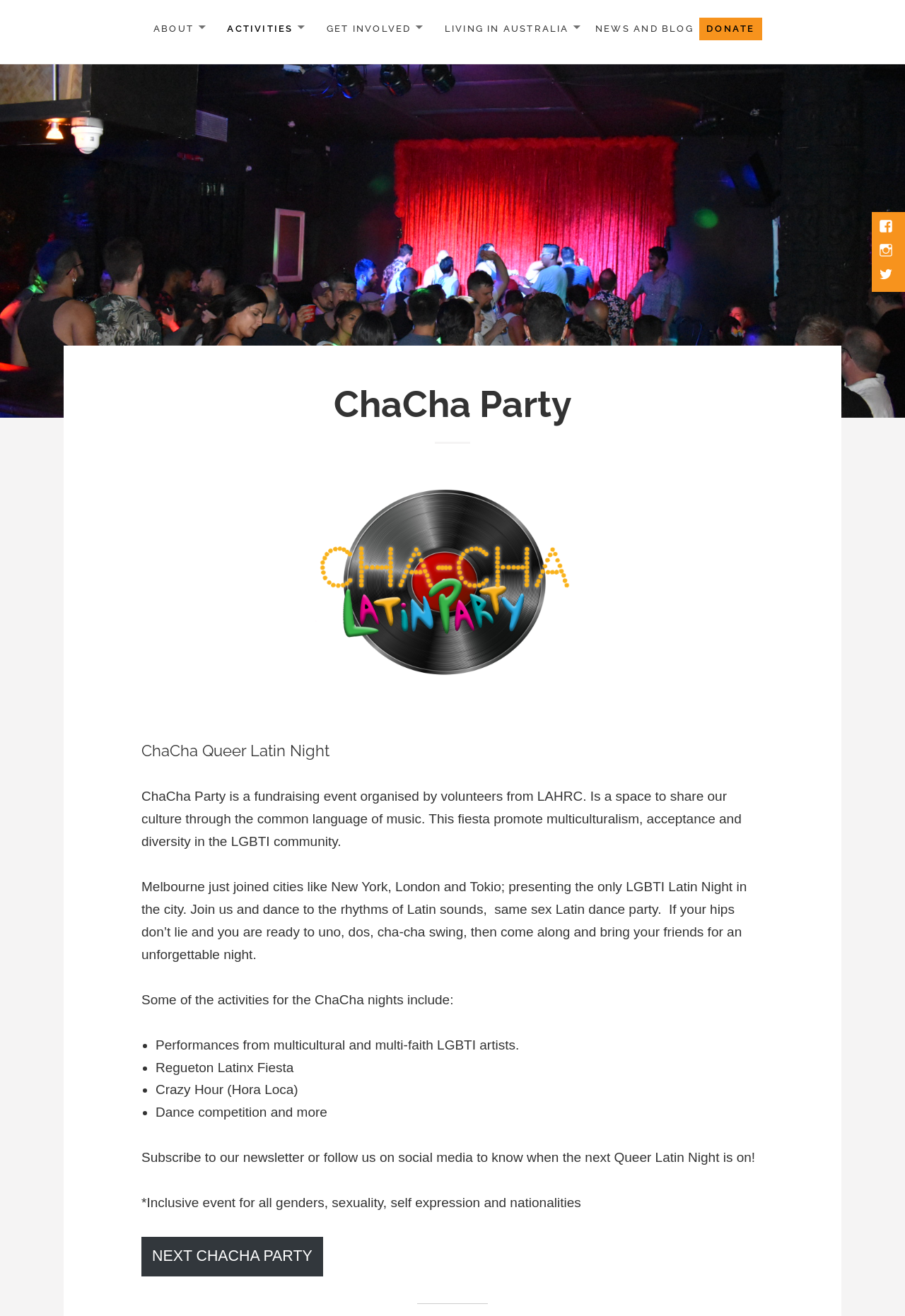Please identify the bounding box coordinates of the element I should click to complete this instruction: 'Click on ABOUT'. The coordinates should be given as four float numbers between 0 and 1, like this: [left, top, right, bottom].

[0.158, 0.016, 0.237, 0.028]